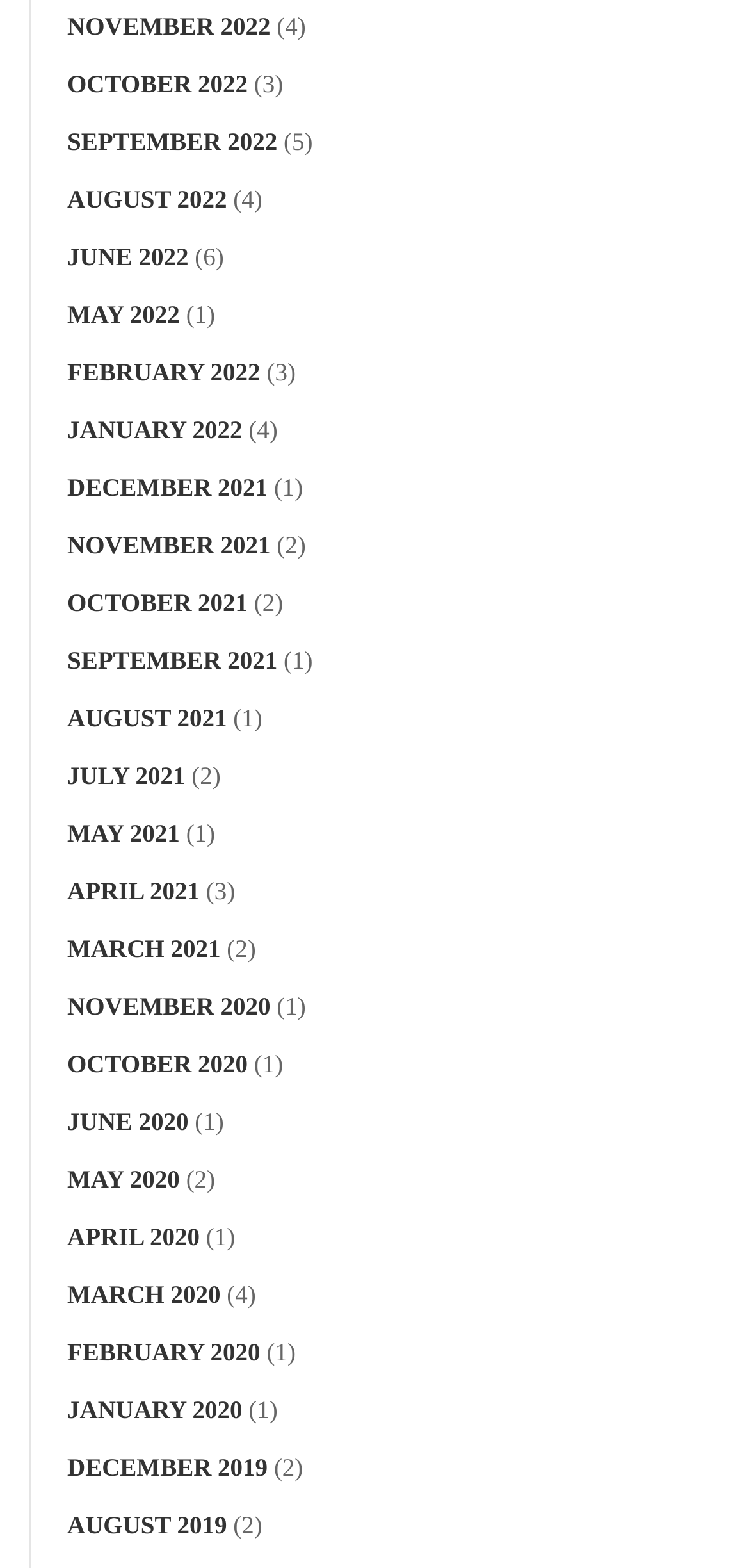Give the bounding box coordinates for the element described by: "March 2021".

[0.09, 0.596, 0.294, 0.614]